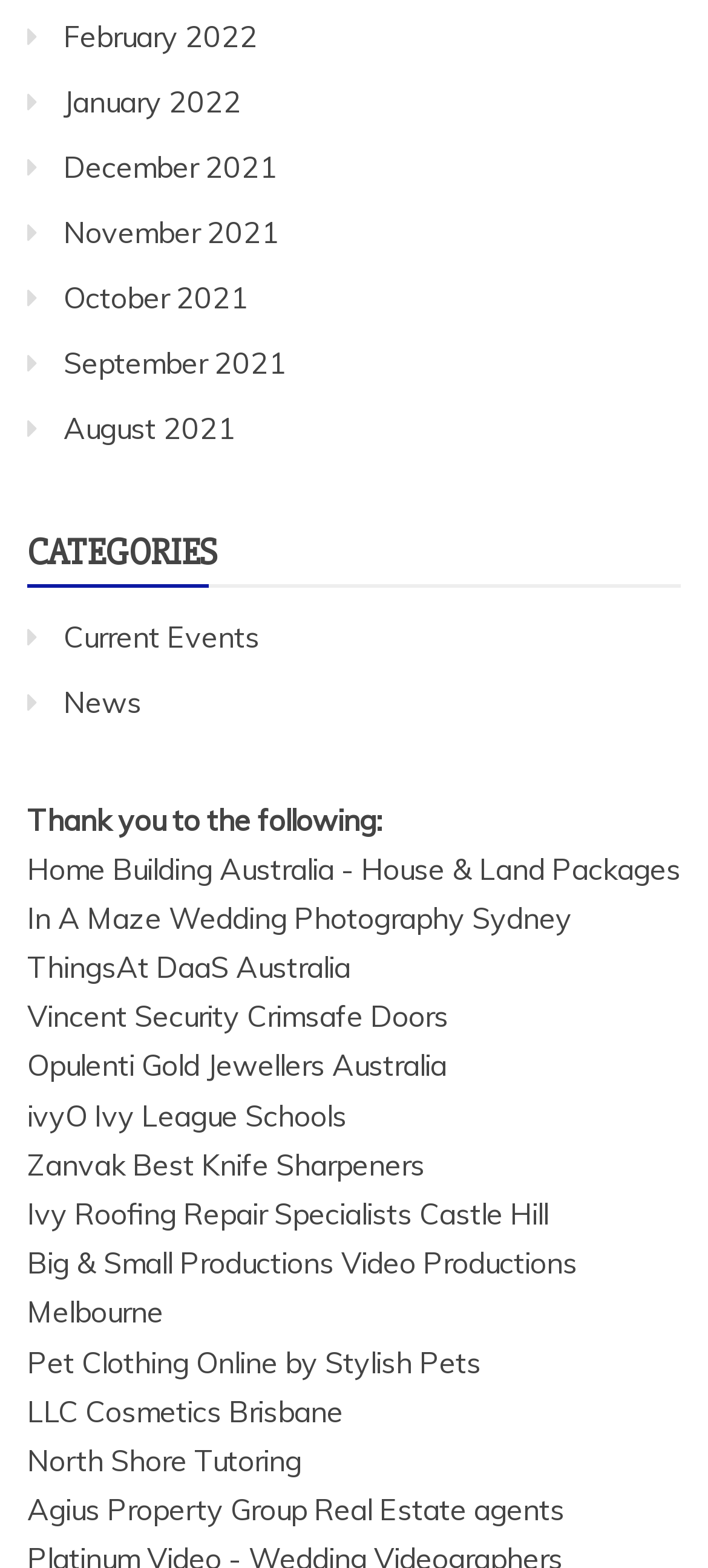Find the bounding box coordinates for the area that should be clicked to accomplish the instruction: "Check out Opulenti Gold Jewellers".

[0.038, 0.668, 0.631, 0.691]